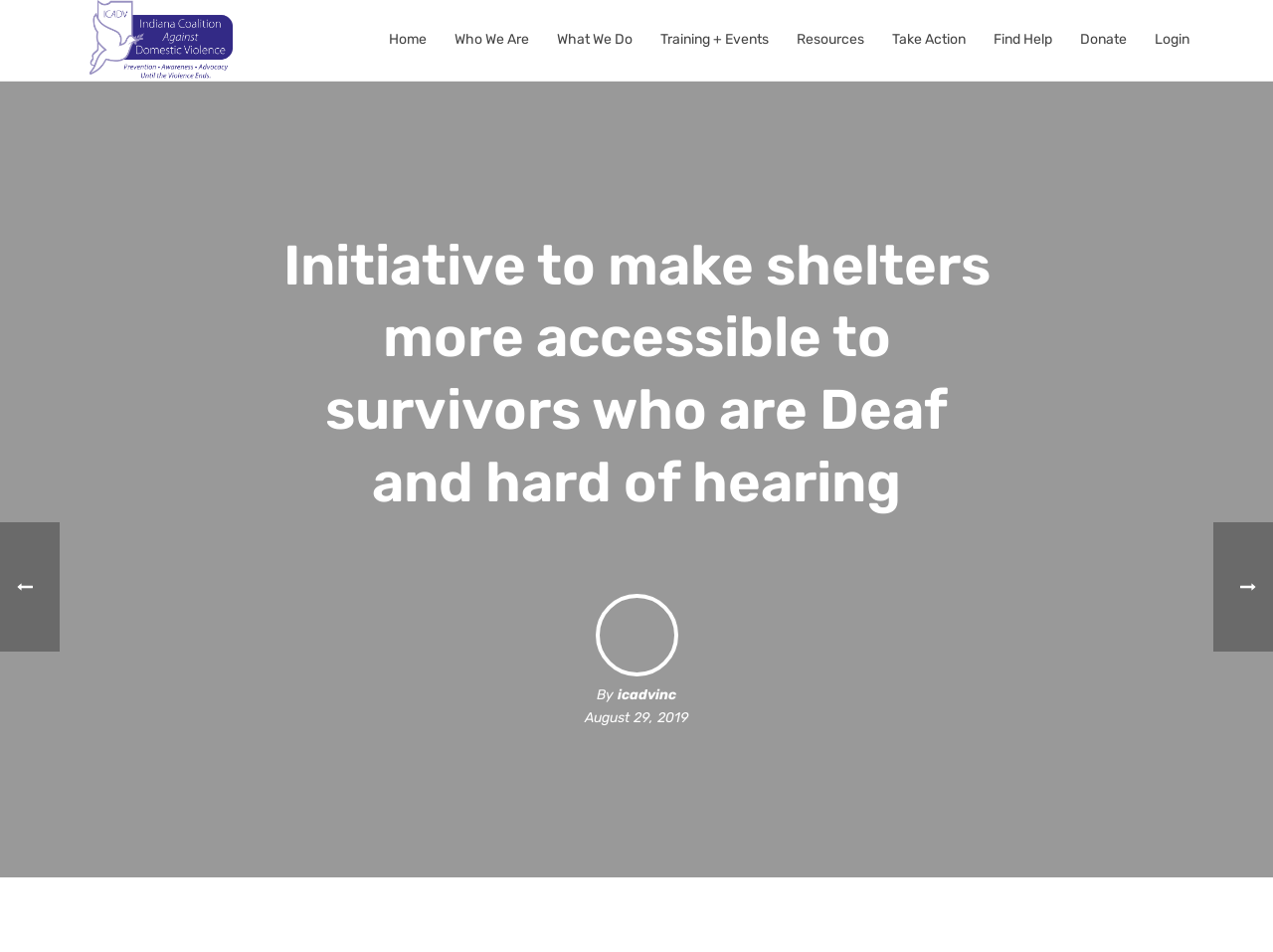Give a concise answer using only one word or phrase for this question:
What is the date of the initiative?

August 29, 2019